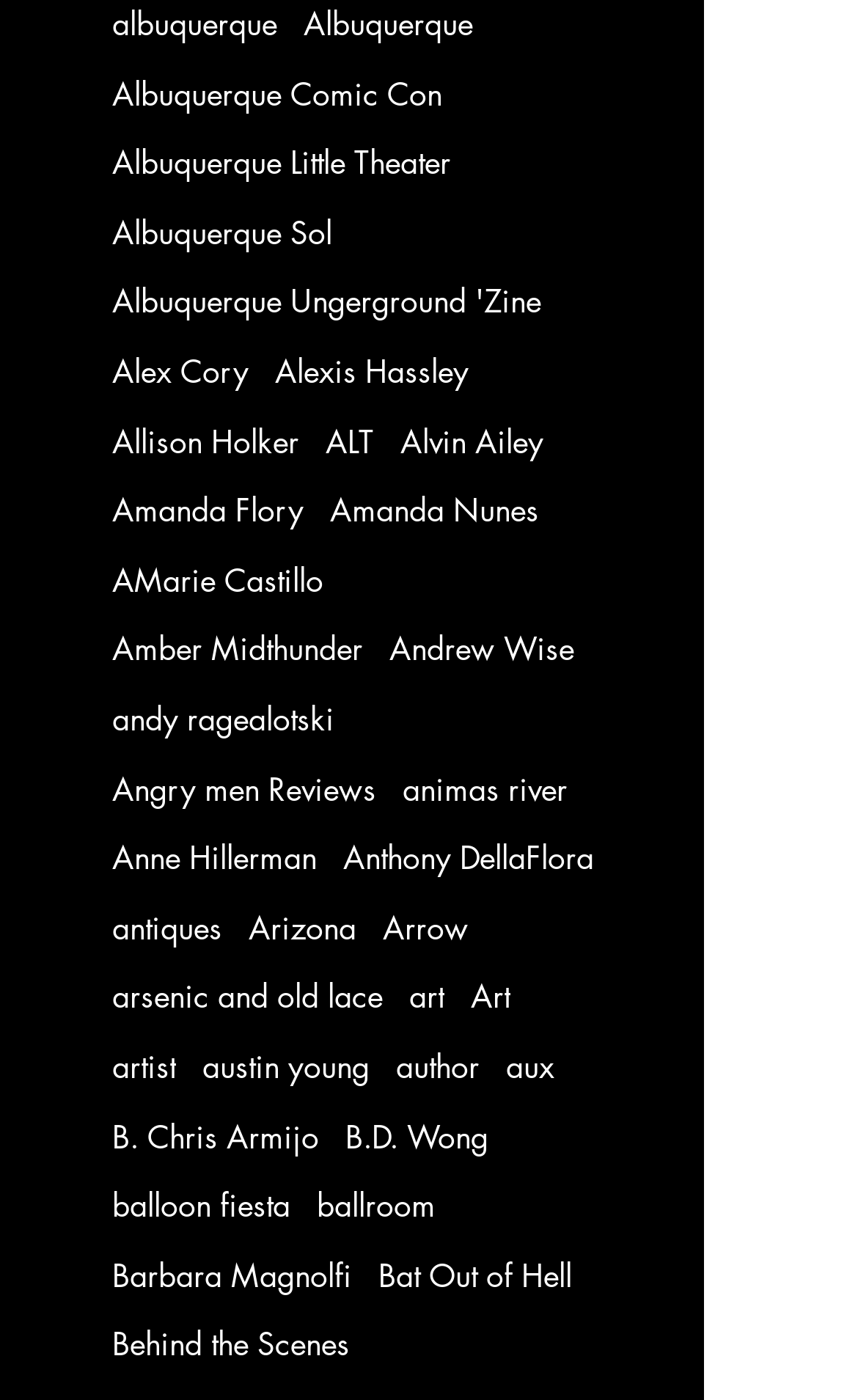Could you indicate the bounding box coordinates of the region to click in order to complete this instruction: "check out Albuquerque Sol".

[0.131, 0.151, 0.387, 0.181]